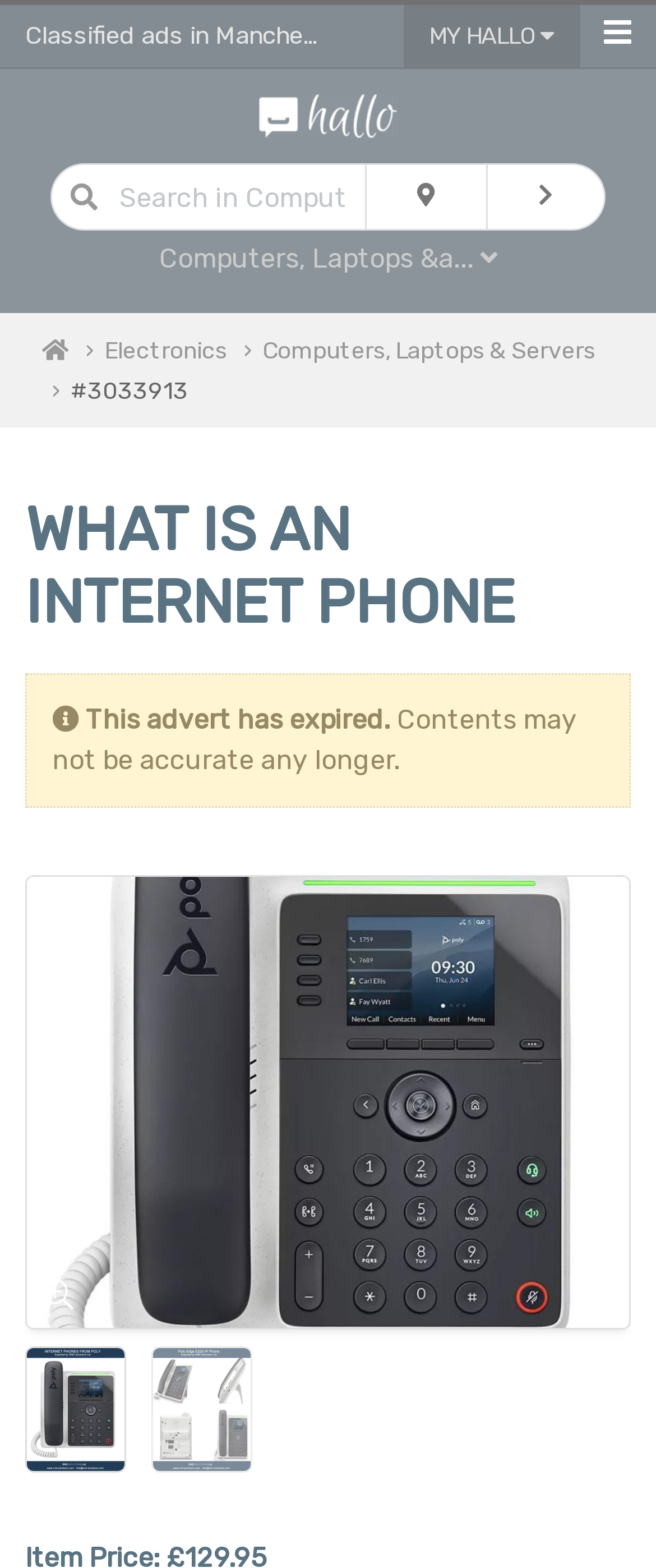Find the bounding box of the web element that fits this description: "placeholder="Search in Computers, Laptops &a..."".

[0.077, 0.105, 0.559, 0.147]